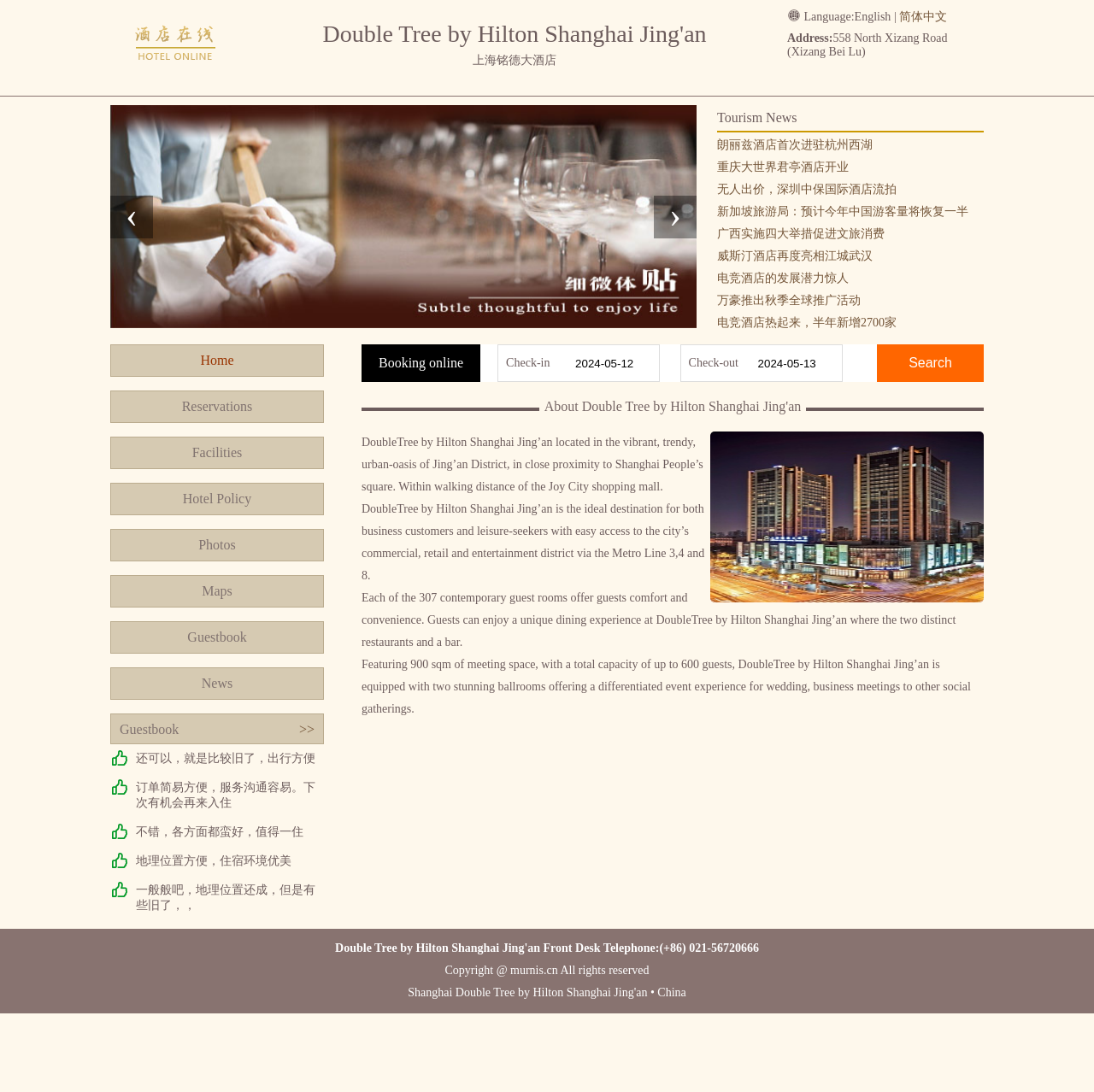Write a detailed summary of the webpage, including text, images, and layout.

The webpage is about the Double Tree by Hilton Shanghai Jing'an hotel. At the top, there is a heading with the hotel's name in both English and Chinese. Below the heading, there is a link to the hotel's homepage and an image of the hotel. To the right of the image, there is a language selection option with English and Simplified Chinese options.

On the left side of the page, there is a navigation menu with links to various sections of the website, including Home, Reservations, Facilities, Hotel Policy, Photos, Maps, Guestbook, and News.

In the main content area, there is a section with tourism news, featuring several links to news articles about the hotel industry. Below this section, there are several customer reviews of the hotel, with comments about their experiences.

Further down the page, there is a section with information about the hotel, including its location, amenities, and services. The hotel is described as being located in the Jing'an District, close to Shanghai People's Square and the Joy City shopping mall. The hotel has 307 guest rooms, two restaurants, and a bar. It also has meeting spaces with a total capacity of up to 600 guests.

At the bottom of the page, there is a section with a search function, allowing users to search for available rooms and make bookings. There is also a copyright notice and a link to the website's terms and conditions.

Throughout the page, there are several images, including a large image of the hotel's exterior and several smaller images of the hotel's amenities and services.